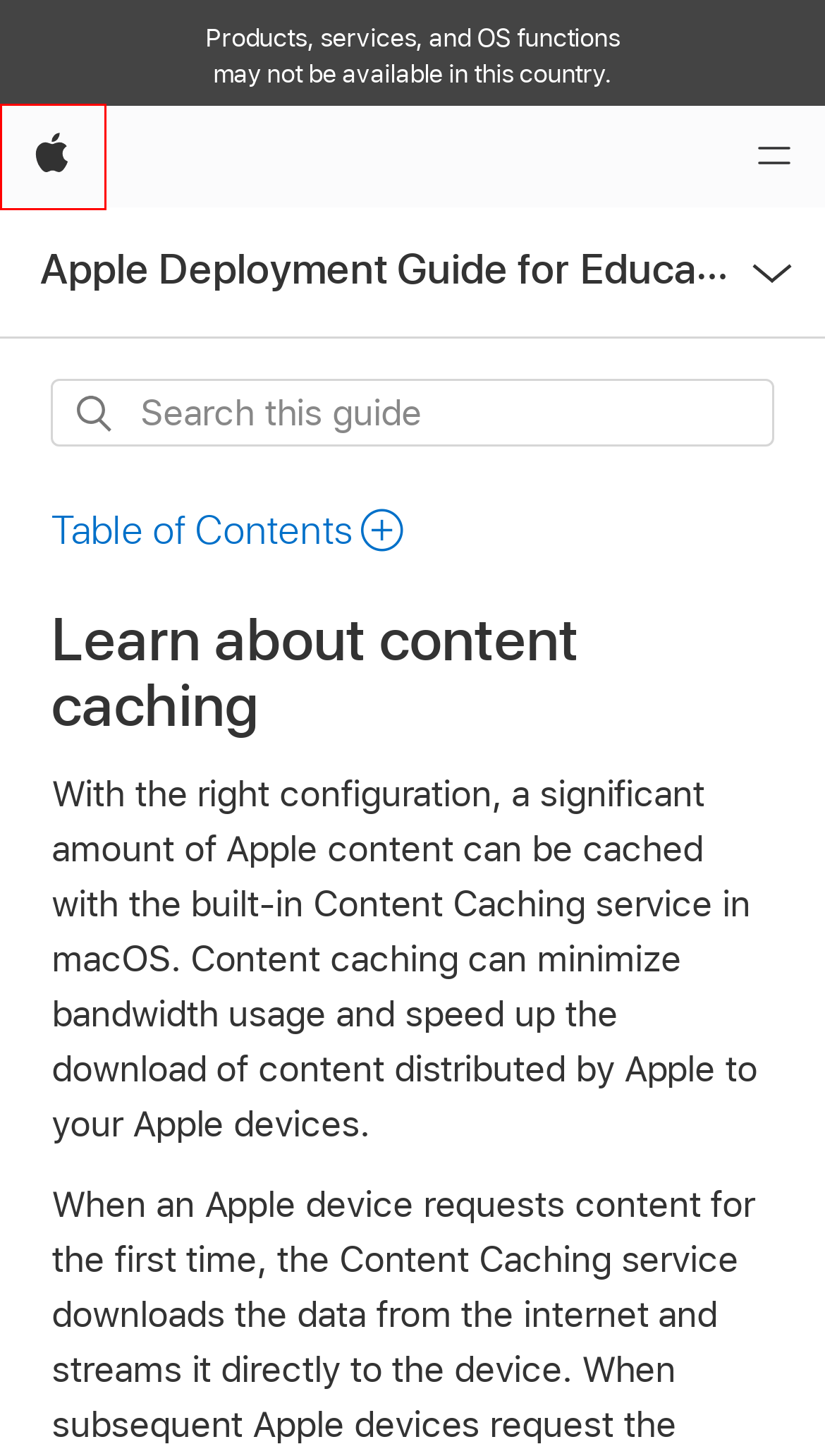After examining the screenshot of a webpage with a red bounding box, choose the most accurate webpage description that corresponds to the new page after clicking the element inside the red box. Here are the candidates:
A. Apple (Kyrgyzstan)
B. Content Caching MDM payload settings for Apple devices - Apple Support
C. Set up a shared internet connection for iPhone and iPad - Apple Support
D. Content types supported by content caching in macOS - Apple Support
E. Legal - Apple Privacy Policy - Apple
F. Apple Deployment Guide for Education - Apple Support (KG)
G. Intro to content caching - Apple Support
H. Official Apple Support

A